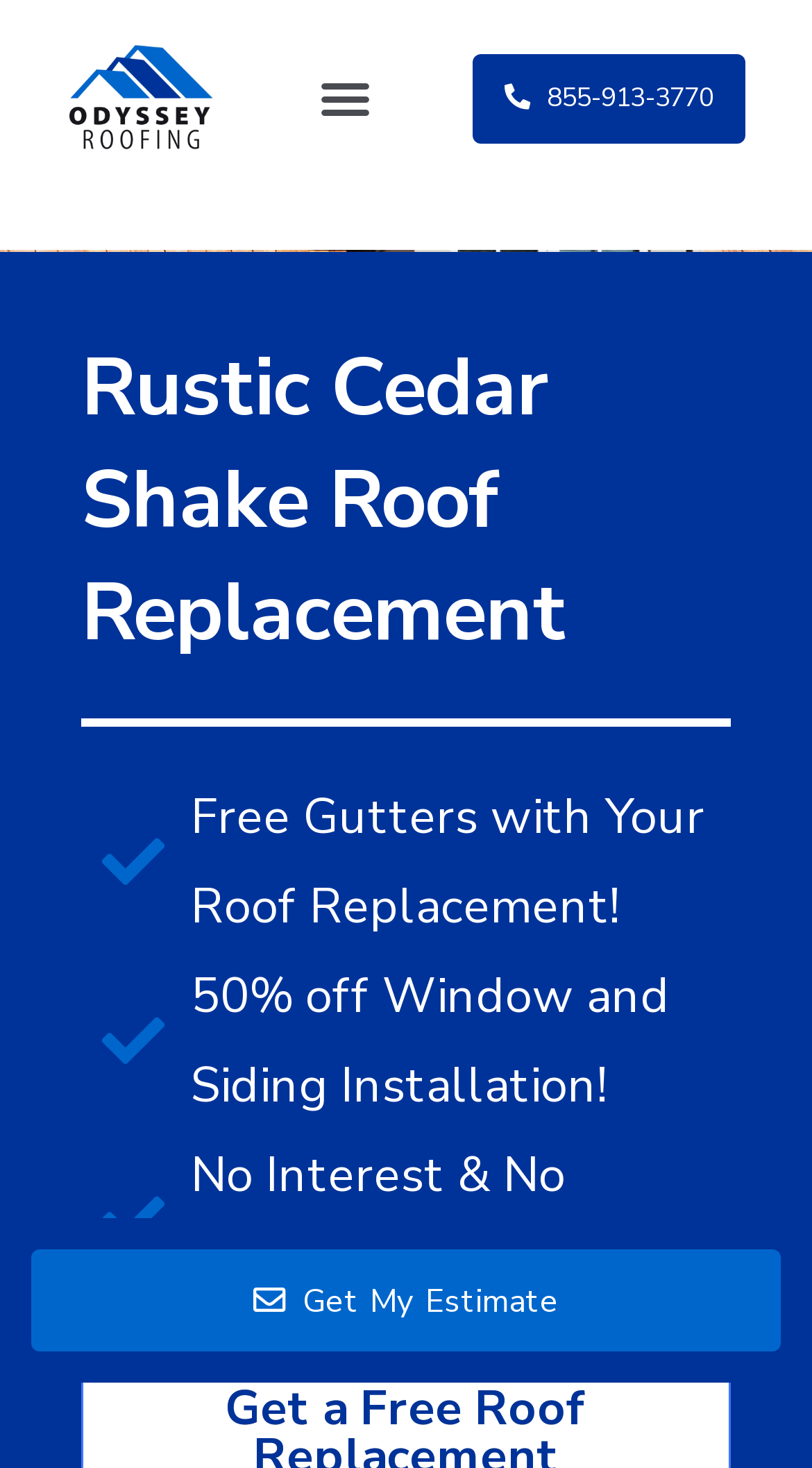Answer the question briefly using a single word or phrase: 
What is the phone number to contact for an estimate?

855-913-3770